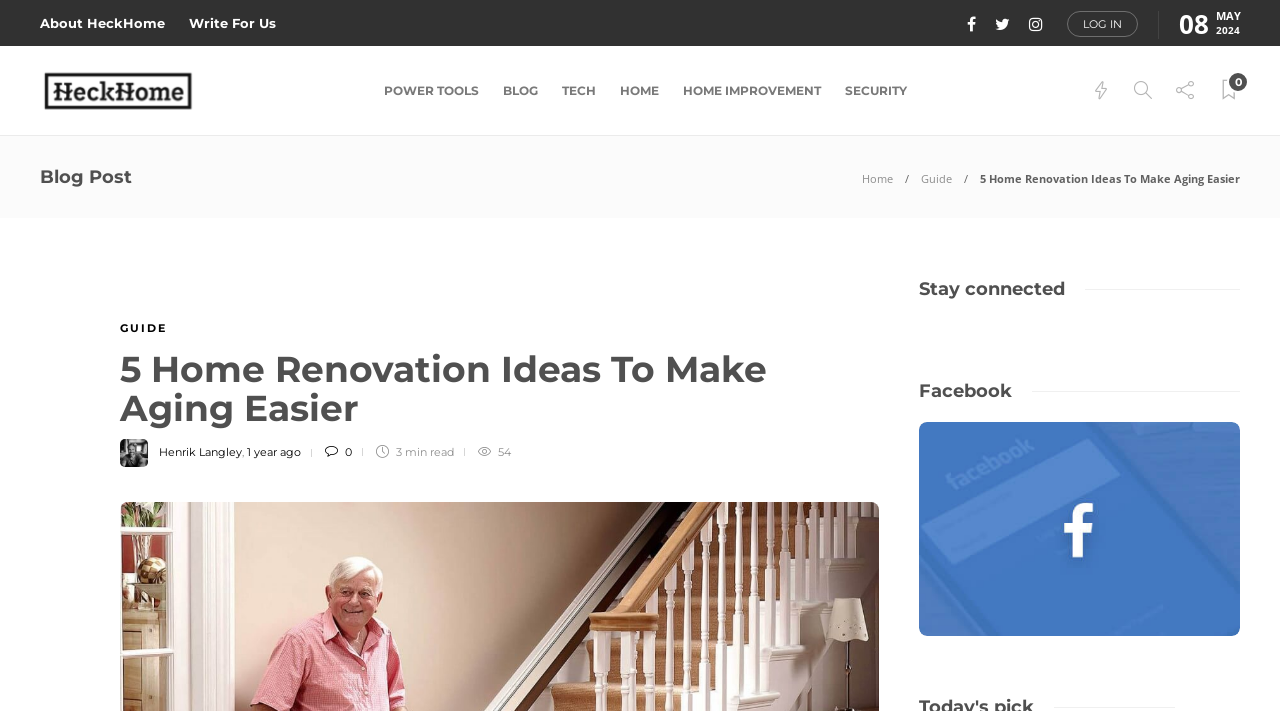Find the bounding box coordinates for the area you need to click to carry out the instruction: "Click on the 'About HeckHome' link". The coordinates should be four float numbers between 0 and 1, indicated as [left, top, right, bottom].

[0.031, 0.004, 0.129, 0.06]